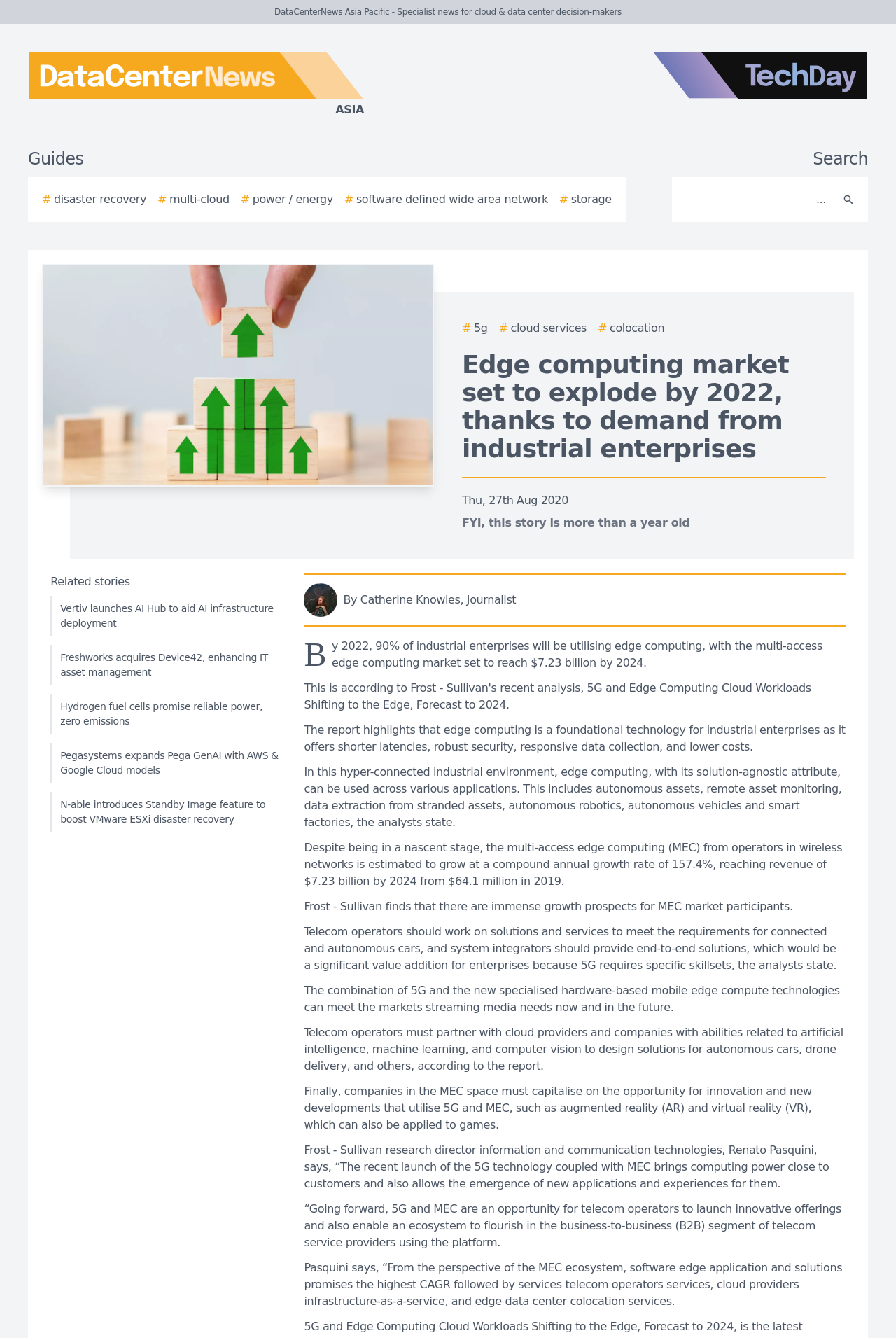Give an in-depth explanation of the webpage layout and content.

The webpage is an article from DataCenterNews Asia Pacific, a specialist news site for cloud and data center decision-makers. At the top of the page, there is a logo of DataCenterNews Asia Pacific on the left and a TechDay logo on the right. Below the logos, there are navigation links, including "Guides" and "Search". The search bar is located on the right side of the page.

The main article is titled "Edge computing market set to explode by 2022, thanks to demand from industrial enterprises". The article is dated "Thu, 27th Aug 2020" and has a note indicating that the story is more than a year old. The author's image and name, Catherine Knowles, are displayed below the title.

The article discusses the growth of edge computing, citing a report that predicts the multi-access edge computing market will reach $7.23 billion by 2024. The text is divided into several paragraphs, each discussing the benefits and applications of edge computing, including its use in autonomous assets, remote asset monitoring, and smart factories.

There are several links to related stories at the bottom of the page, including articles about AI infrastructure deployment, IT asset management, hydrogen fuel cells, and disaster recovery.